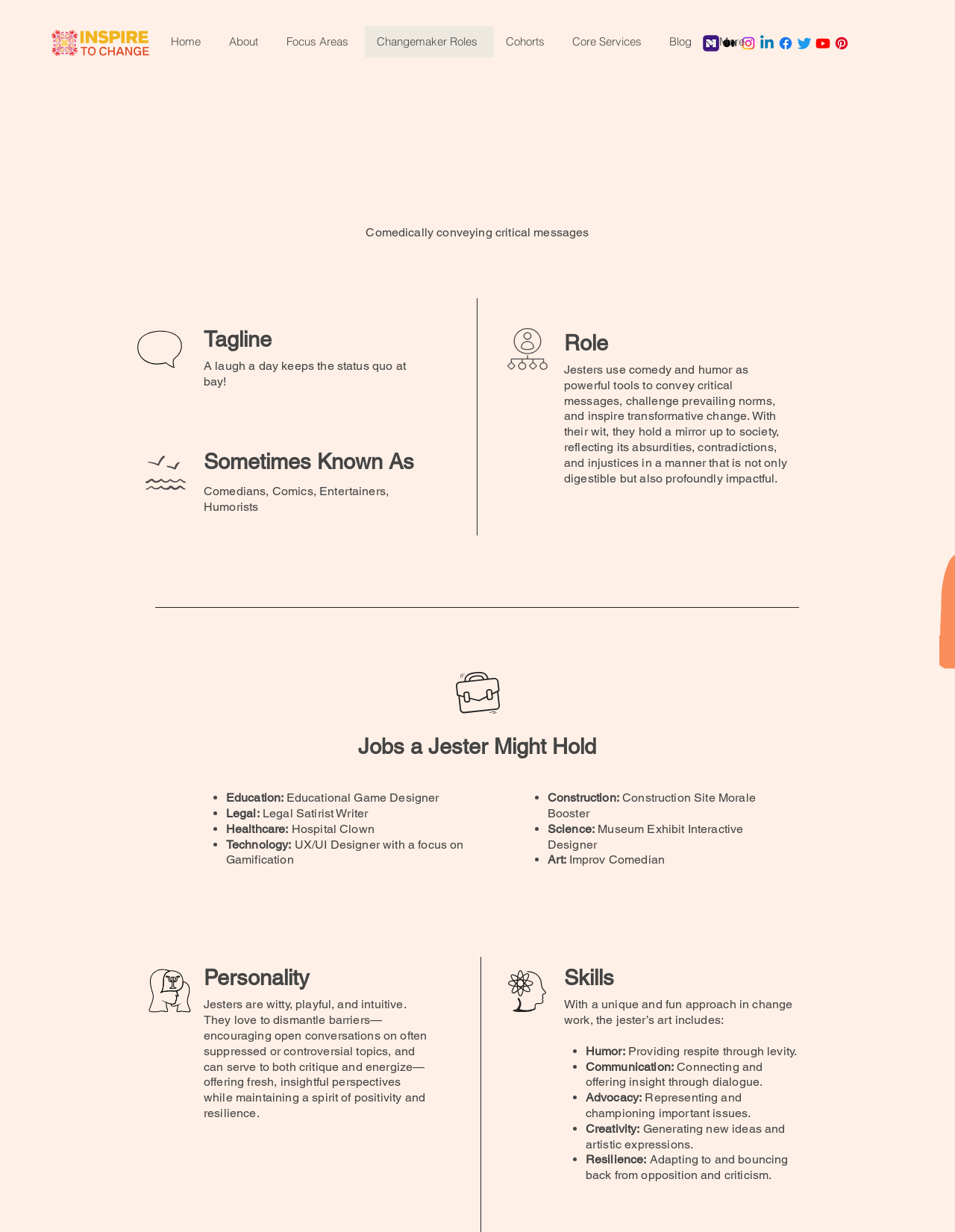Please specify the bounding box coordinates of the clickable region necessary for completing the following instruction: "Click on the 'Home' link". The coordinates must consist of four float numbers between 0 and 1, i.e., [left, top, right, bottom].

[0.167, 0.021, 0.227, 0.047]